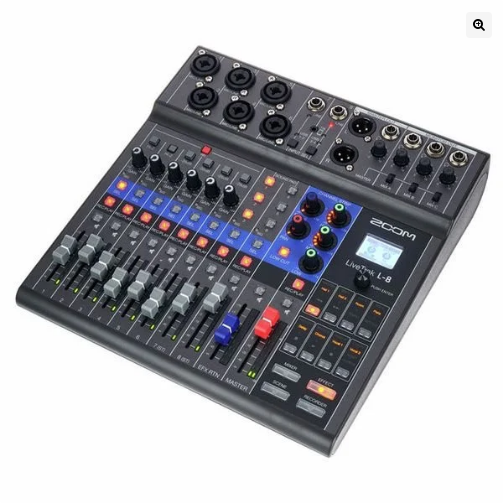Illustrate the scene in the image with a detailed description.

The image showcases the Zoom LiveTrak L-8 Digital Mixing Console, a versatile audio device designed for podcasters, musicians, and live sound applications. Its layout features multiple faders, dials, and dedicated buttons for controlling a variety of audio inputs and outputs. The console is equipped with eight channels, including XLR inputs for microphones, which allow for smooth audio mixing, ideal for both studio and live settings. 

Highlighted by its intuitive interface, the LiveTrak L-8 also includes sound trigger pads for adding pre-recorded sounds and effects, making it an excellent choice for those looking to enhance their audio production capabilities. The sleek black design paired with illuminated controls adds a professional touch, catering to both novice users and seasoned audio professionals. It represents a compact solution for capturing high-quality sound in diverse environments, ensuring excellent performance for any audio project.